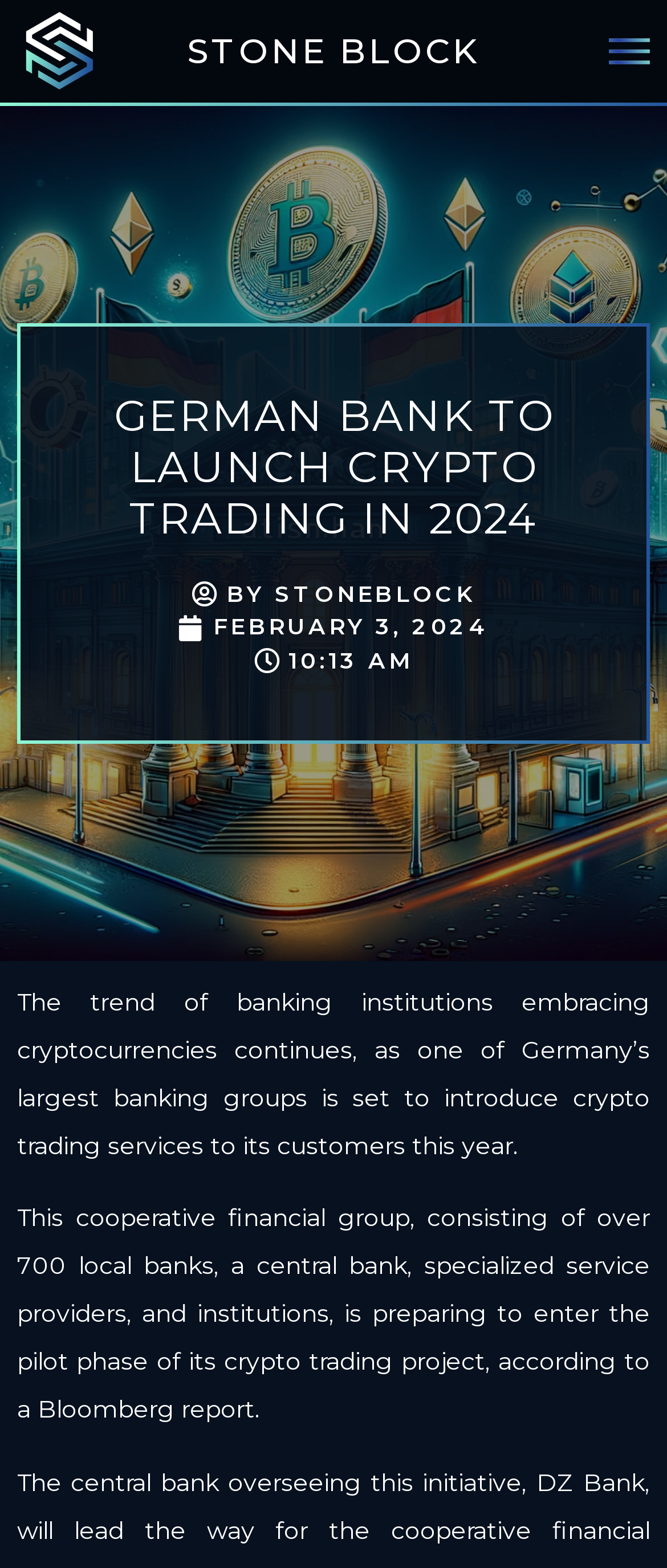What is the name of the financial group?
Please give a detailed and thorough answer to the question, covering all relevant points.

The name of the financial group can be found in the heading element 'STONE BLOCK' with bounding box coordinates [0.215, 0.022, 0.785, 0.044].